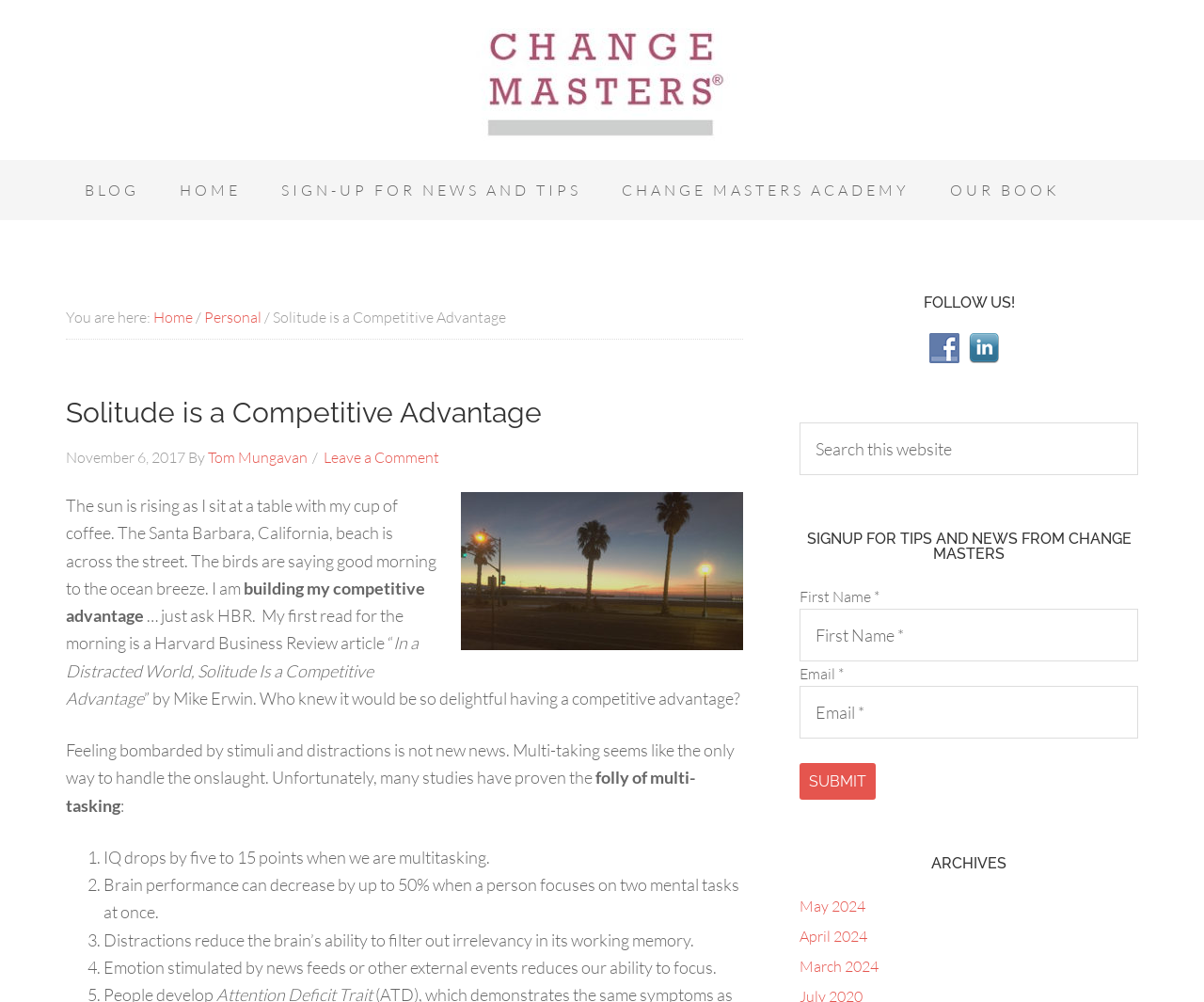Given the element description name="s" placeholder="Search this website", predict the bounding box coordinates for the UI element in the webpage screenshot. The format should be (top-left x, top-left y, bottom-right x, bottom-right y), and the values should be between 0 and 1.

[0.664, 0.422, 0.945, 0.474]